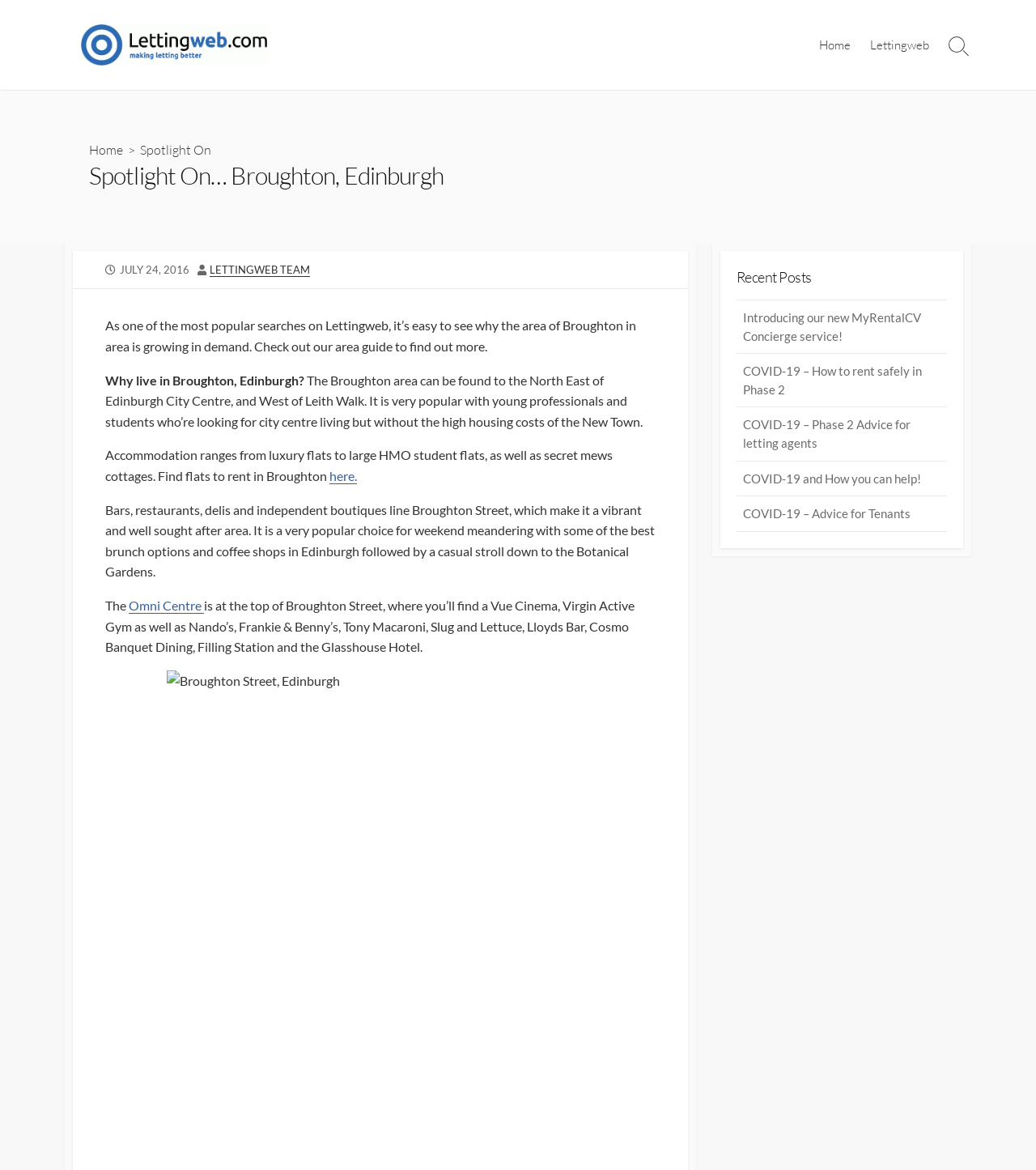Give a comprehensive overview of the webpage, including key elements.

The webpage is about a blog post titled "Spotlight On… Broughton, Edinburgh" on the Lettingweb Blog. At the top left, there is a link to skip to the content. Next to it, there is a link to the Lettingweb Blog, accompanied by an image of the blog's logo. On the top right, there is a navigation menu with links to "Home" and "Lettingweb". A search toggle button is located at the top right corner.

Below the navigation menu, there is a heading that reads "Spotlight On… Broughton, Edinburgh". The main content of the blog post starts with a brief introduction to the area of Broughton in Edinburgh, followed by a series of paragraphs that describe the area's popularity, accommodation options, and amenities. The text is accompanied by an image of Broughton Street, Edinburgh.

On the right side of the page, there is a section titled "Recent Posts" with links to several blog posts related to COVID-19 and renting safely. At the bottom of the page, there is a footer section with information about the published date, author, and a brief summary of the blog post.